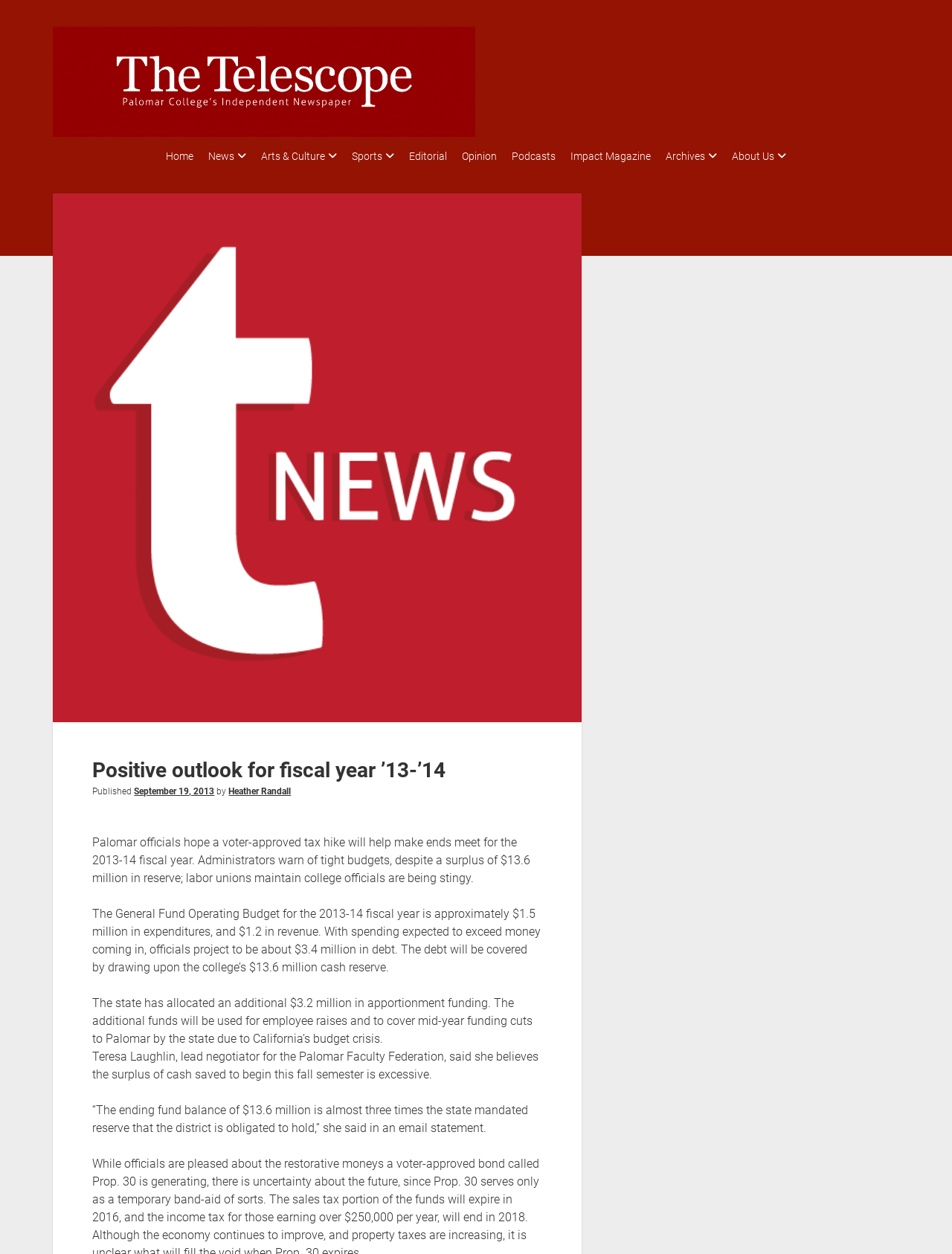Describe all visible elements and their arrangement on the webpage.

The webpage is the online version of "The Telescope" newspaper, with a prominent brand image at the top left corner. Below the brand image, there is a horizontal navigation menu with links to various sections, including "Home", "News", "Arts & Culture", "Sports", "Editorial", "Opinion", "Podcasts", "Impact Magazine", "Archives", and "About Us".

The main content of the webpage is an article titled "Positive outlook for fiscal year ’13-’14", which is located below the navigation menu. The article has a heading and a subheading, followed by a brief summary of the content. The article is divided into several paragraphs, each discussing the fiscal year budget of Palomar College, including the projected debt, cash reserve, and allocation of funds.

To the right of the article, there is a vertical column with links to various sub-sections, including "General", "Campus Events", "Campus Governance", "Art Gallery", "Movies", "Music", "Social Events", "Theater", "Television", "Men’s Sports", "Women’s Sports", "Sports Features", and more.

At the bottom of the webpage, there are additional links to "Print Archives", "About", "The Telescope Newspaper Policy", "Telescope Copyright", "Campus Maps", "Current Staff", and "Join The Telescope!".